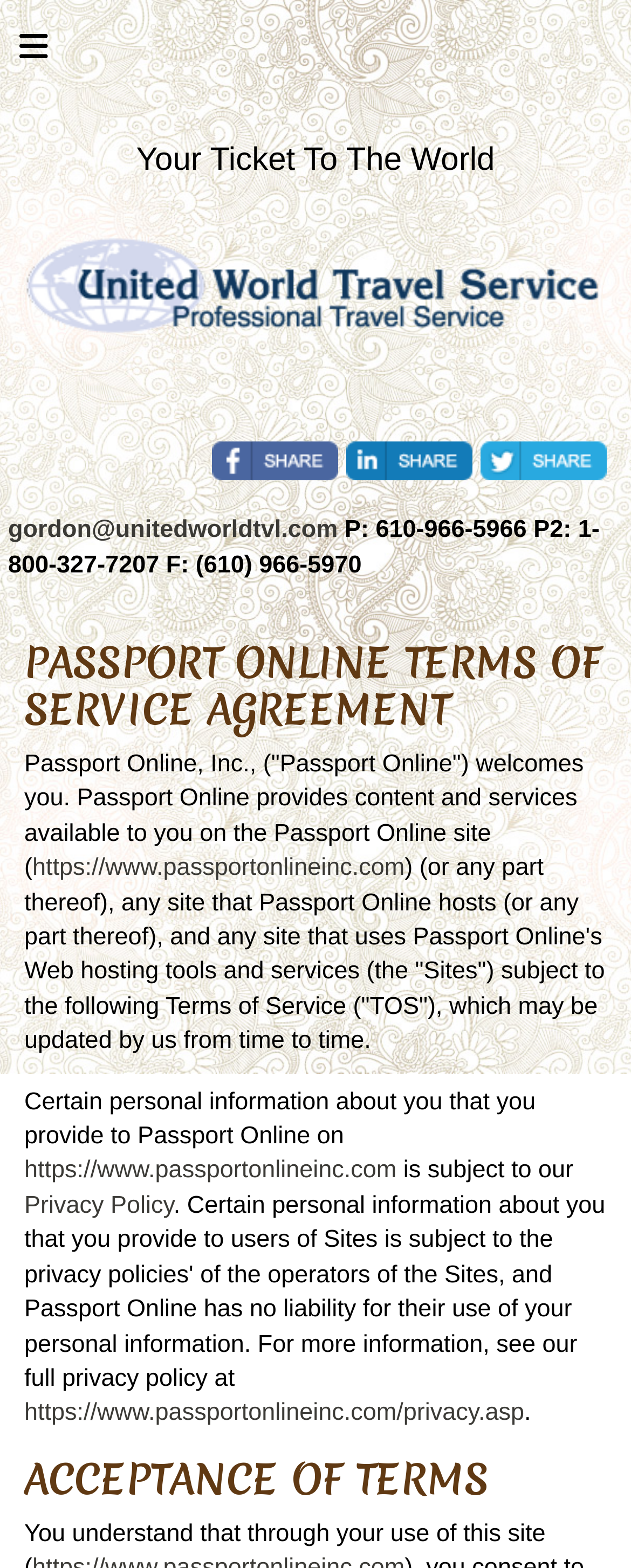Please locate the bounding box coordinates of the element that should be clicked to achieve the given instruction: "Visit https://www.passportonlineinc.com".

[0.051, 0.545, 0.641, 0.562]